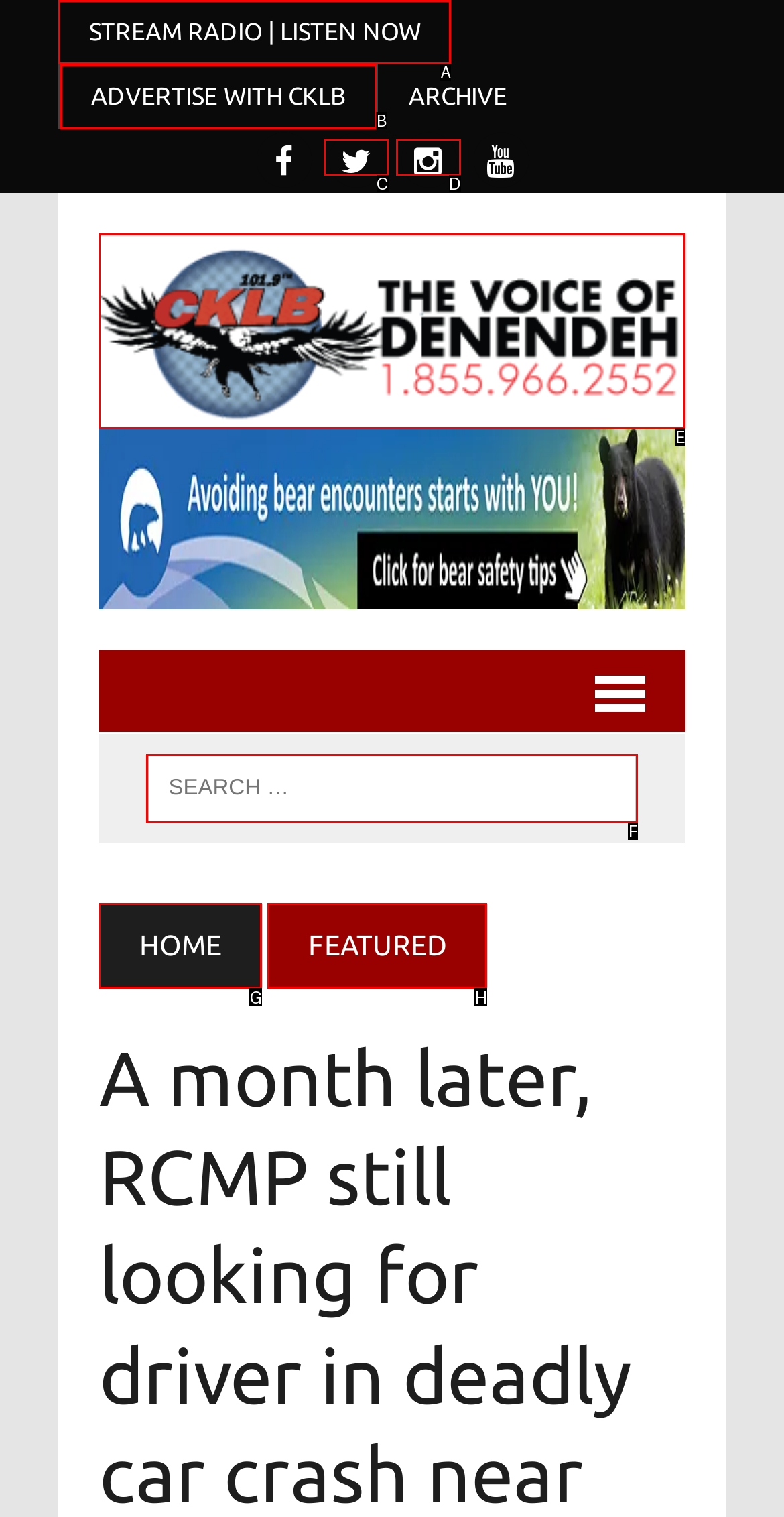Which UI element should you click on to achieve the following task: click the first link? Provide the letter of the correct option.

None